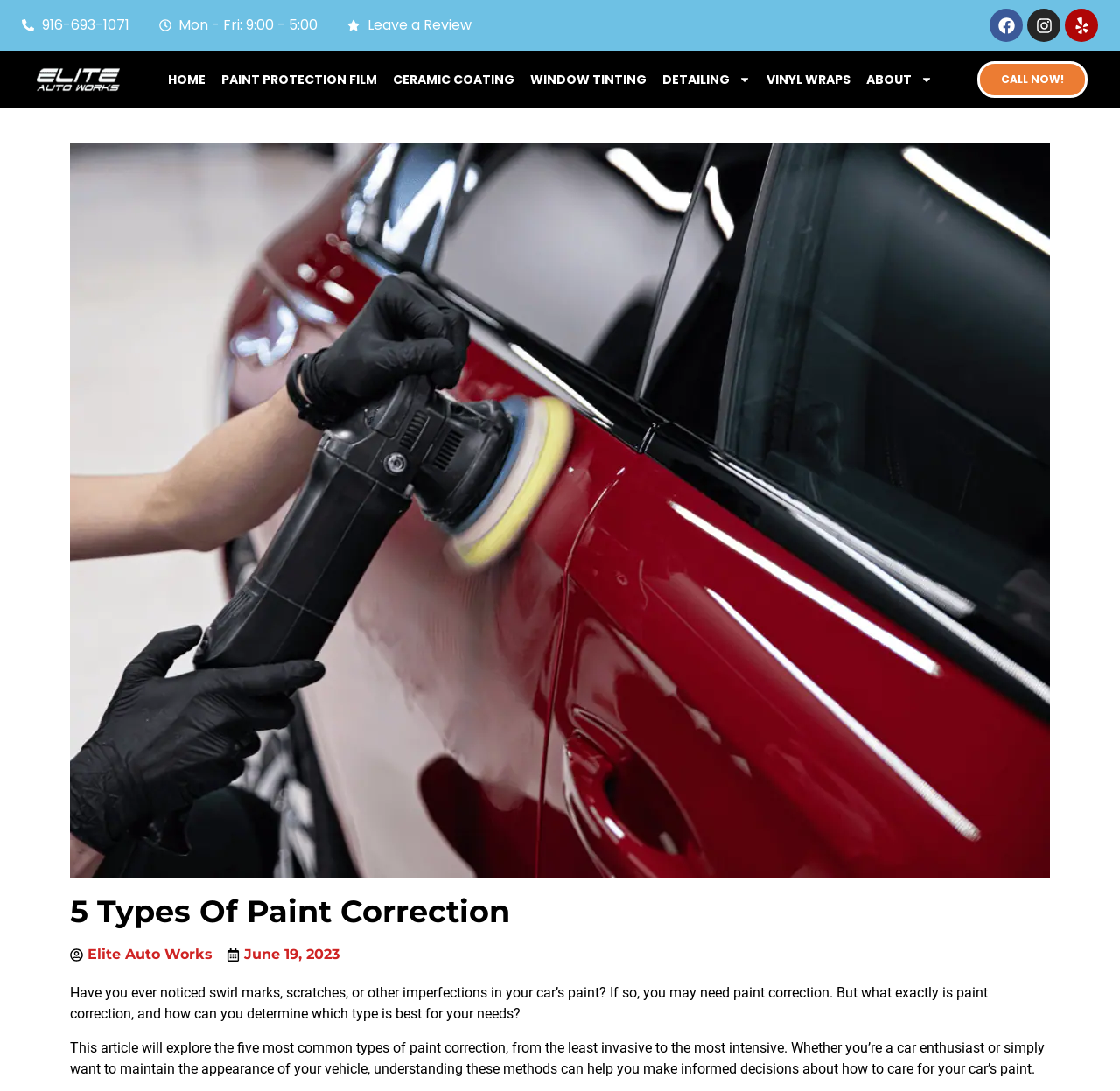Please find the bounding box coordinates in the format (top-left x, top-left y, bottom-right x, bottom-right y) for the given element description. Ensure the coordinates are floating point numbers between 0 and 1. Description: June 19, 2023

[0.202, 0.865, 0.303, 0.885]